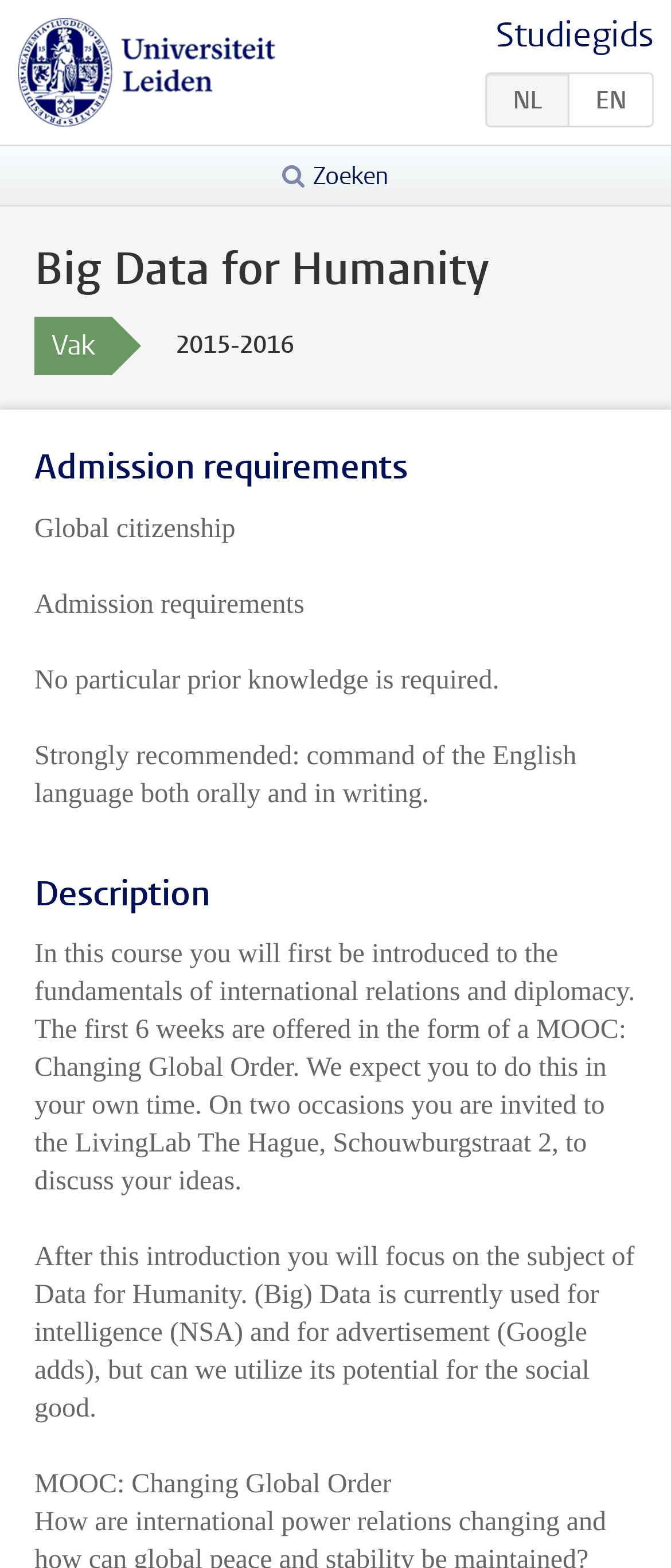Find the main header of the webpage and produce its text content.

Big Data for Humanity